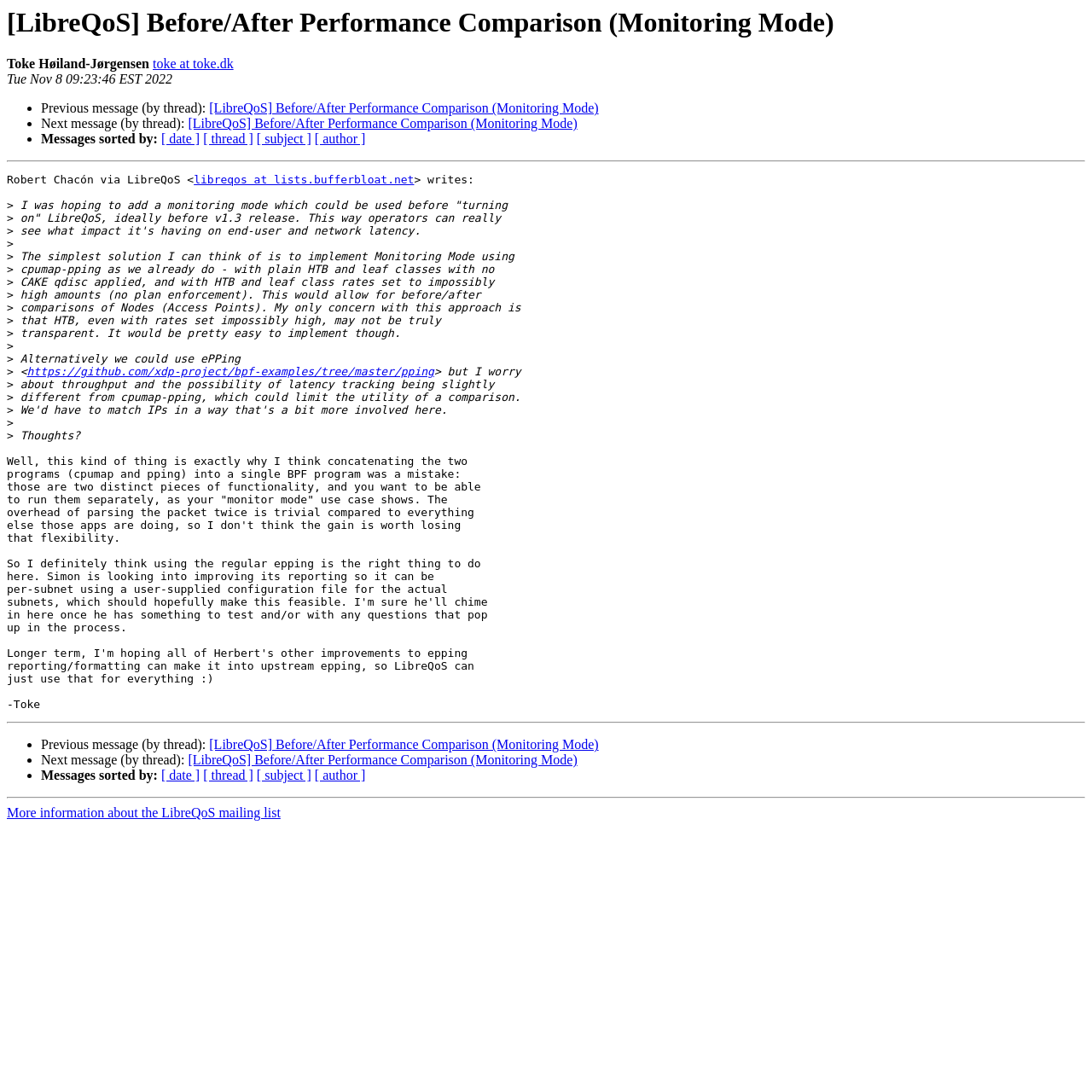Locate the UI element described by https://github.com/xdp-project/bpf-examples/tree/master/pping and provide its bounding box coordinates. Use the format (top-left x, top-left y, bottom-right x, bottom-right y) with all values as floating point numbers between 0 and 1.

[0.025, 0.335, 0.398, 0.346]